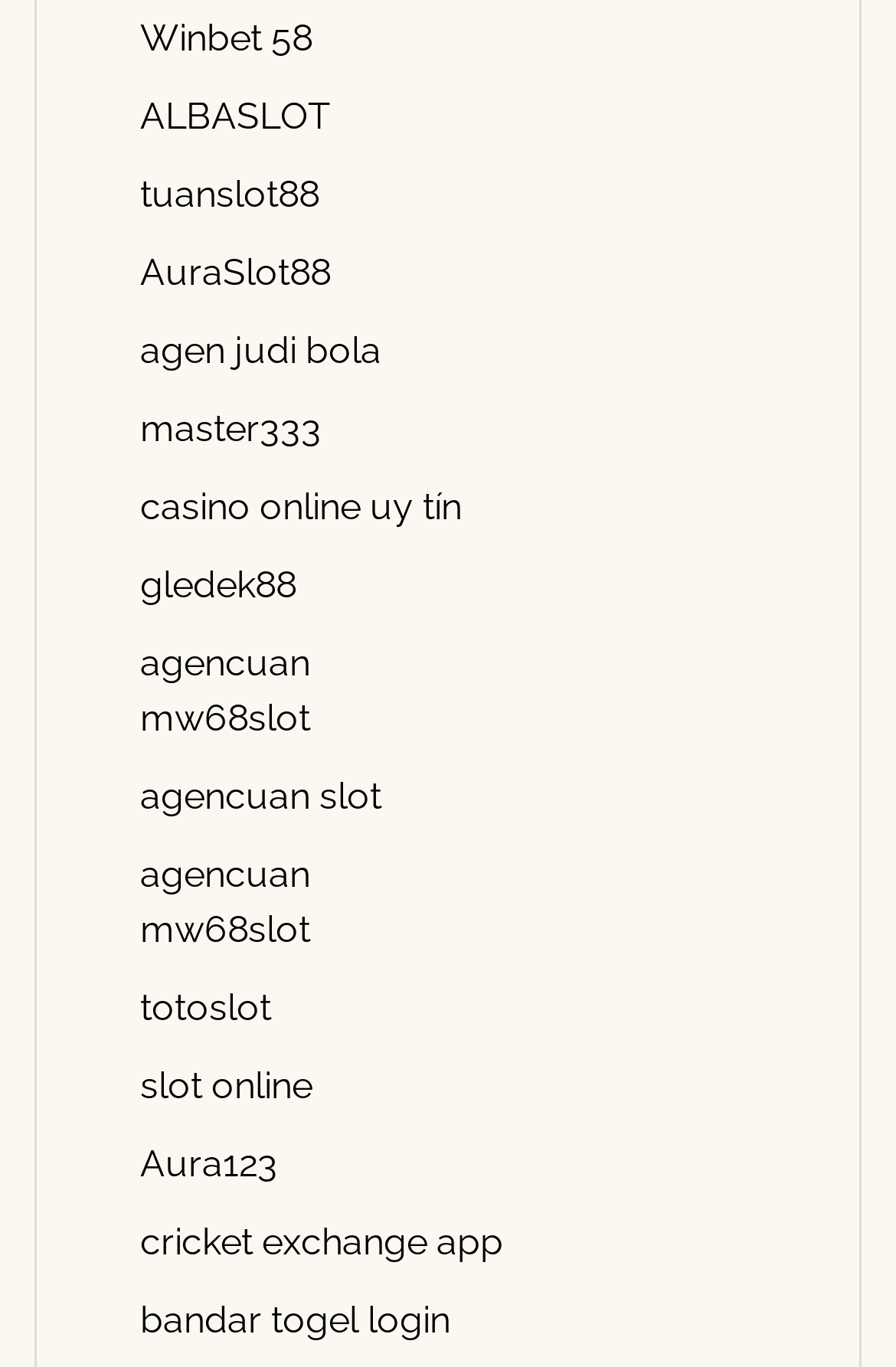Respond concisely with one word or phrase to the following query:
Are there any links related to sports betting?

Yes